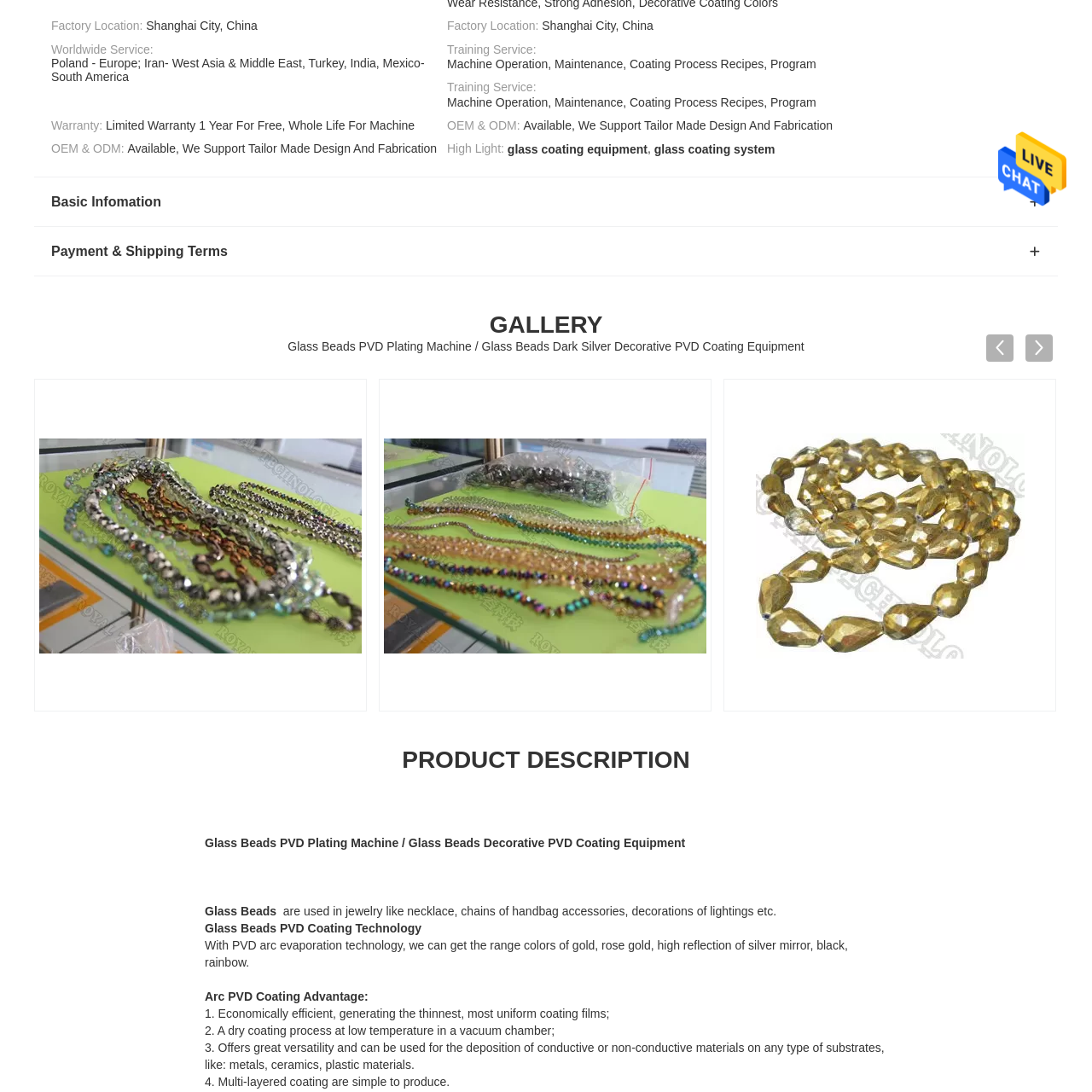Articulate a detailed description of the image inside the red frame.

The image features the **Glass Beads PVD Plating Machine**, depicted in a sleek design primarily suited for decorative purposes. This advanced equipment is intended for applying PVD (Physical Vapor Deposition) coatings, specifically designed for glass beads used in jewelry, accessories, and lighting decorations. Such machines are known for their efficiency in generating thin, uniform coating films, which allows for a variety of vibrant colors and finishes.

This technology is particularly beneficial in crafting intricate designs for components like necklaces and handbag embellishments. The machine's capabilities extend across multiple substrates, showcasing its versatility in producing high-quality coatings. The image represents the forefront of modern plating technology, emphasizing not only functional excellence but also aesthetic appeal, making it ideal for intricate decorative applications.